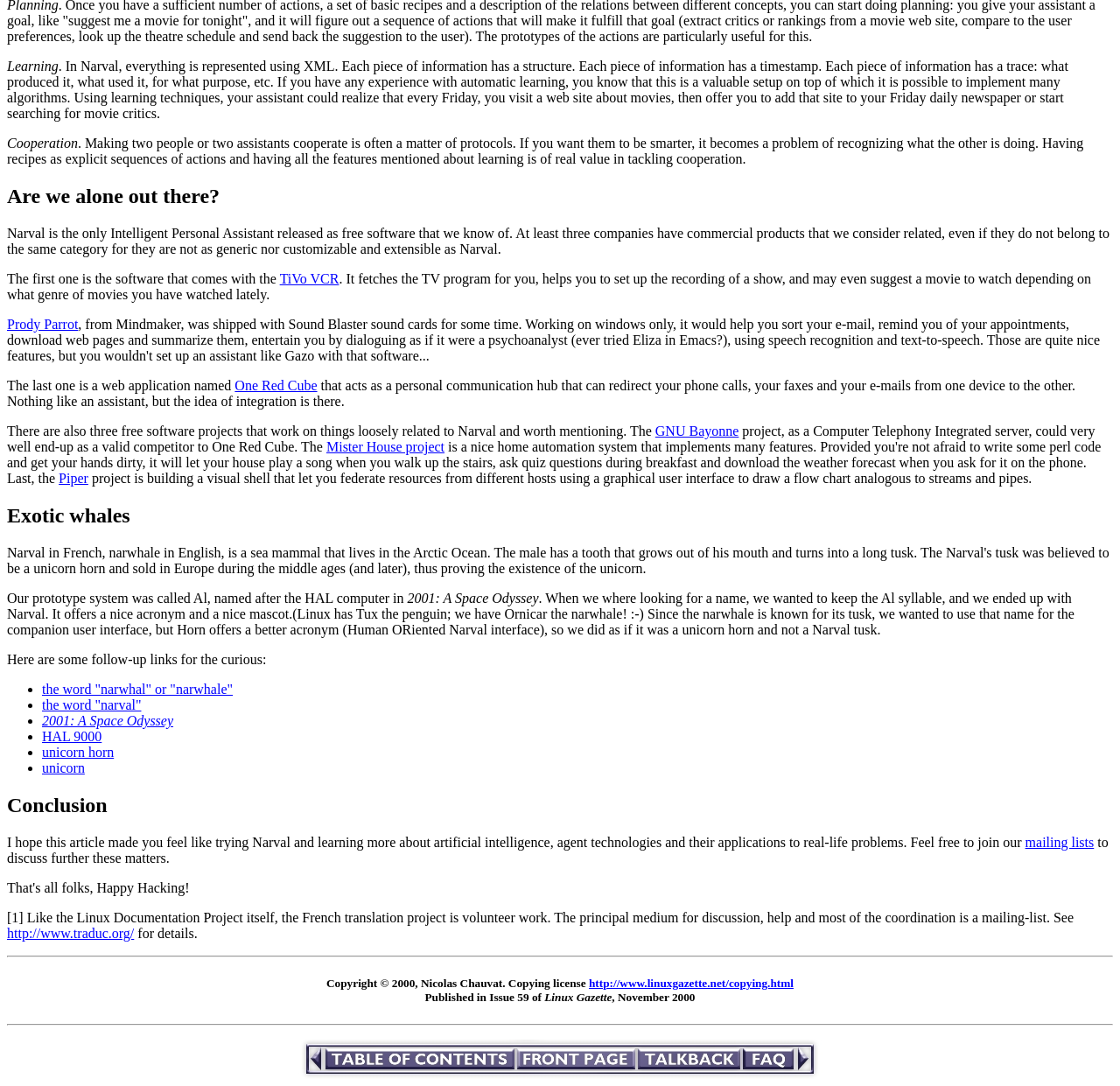Bounding box coordinates should be provided in the format (top-left x, top-left y, bottom-right x, bottom-right y) with all values between 0 and 1. Identify the bounding box for this UI element: 2001: A Space Odyssey

[0.038, 0.657, 0.155, 0.67]